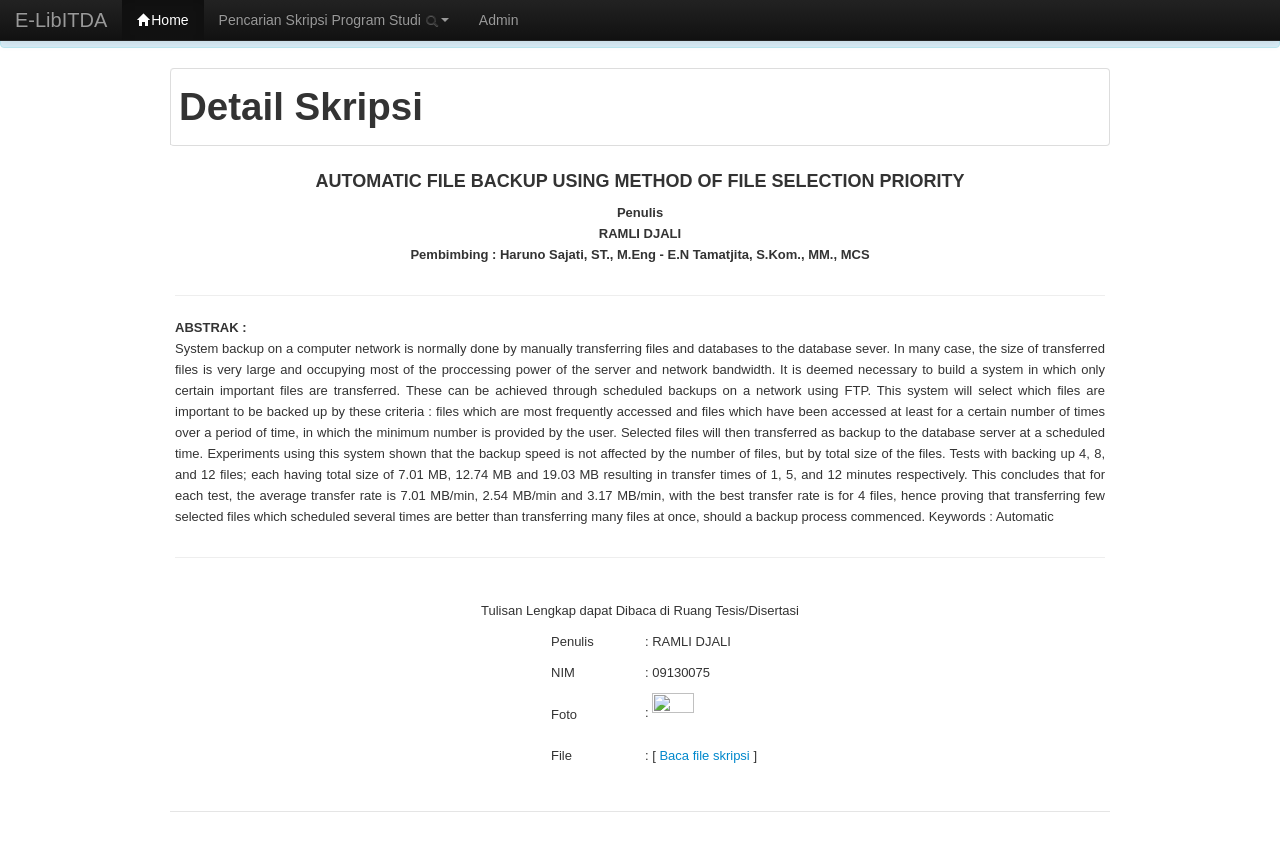Determine the bounding box coordinates in the format (top-left x, top-left y, bottom-right x, bottom-right y). Ensure all values are floating point numbers between 0 and 1. Identify the bounding box of the UI element described by: Baca file skripsi

[0.515, 0.869, 0.586, 0.886]